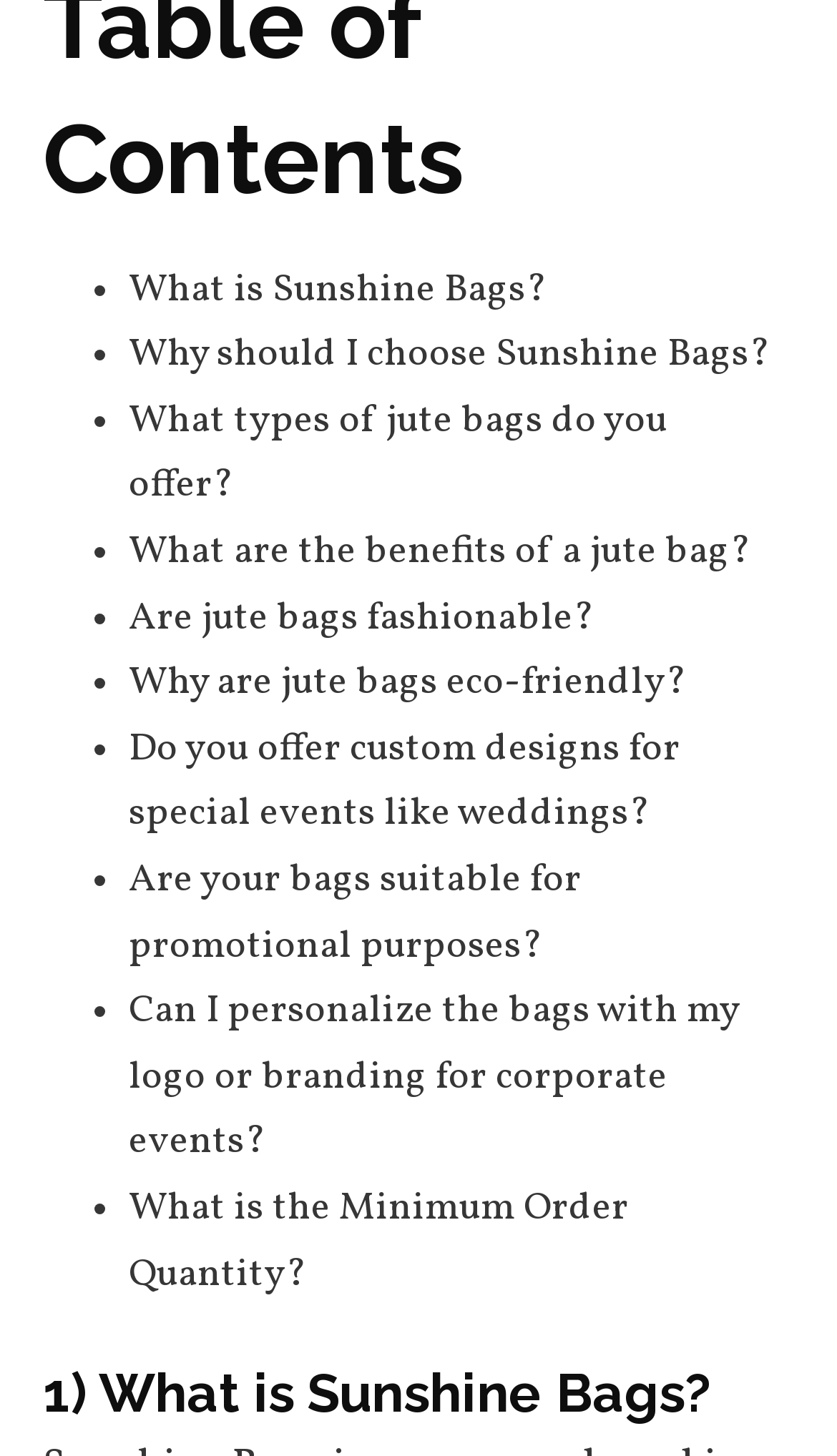What is the main topic of this webpage?
Please provide a single word or phrase based on the screenshot.

Sunshine Bags